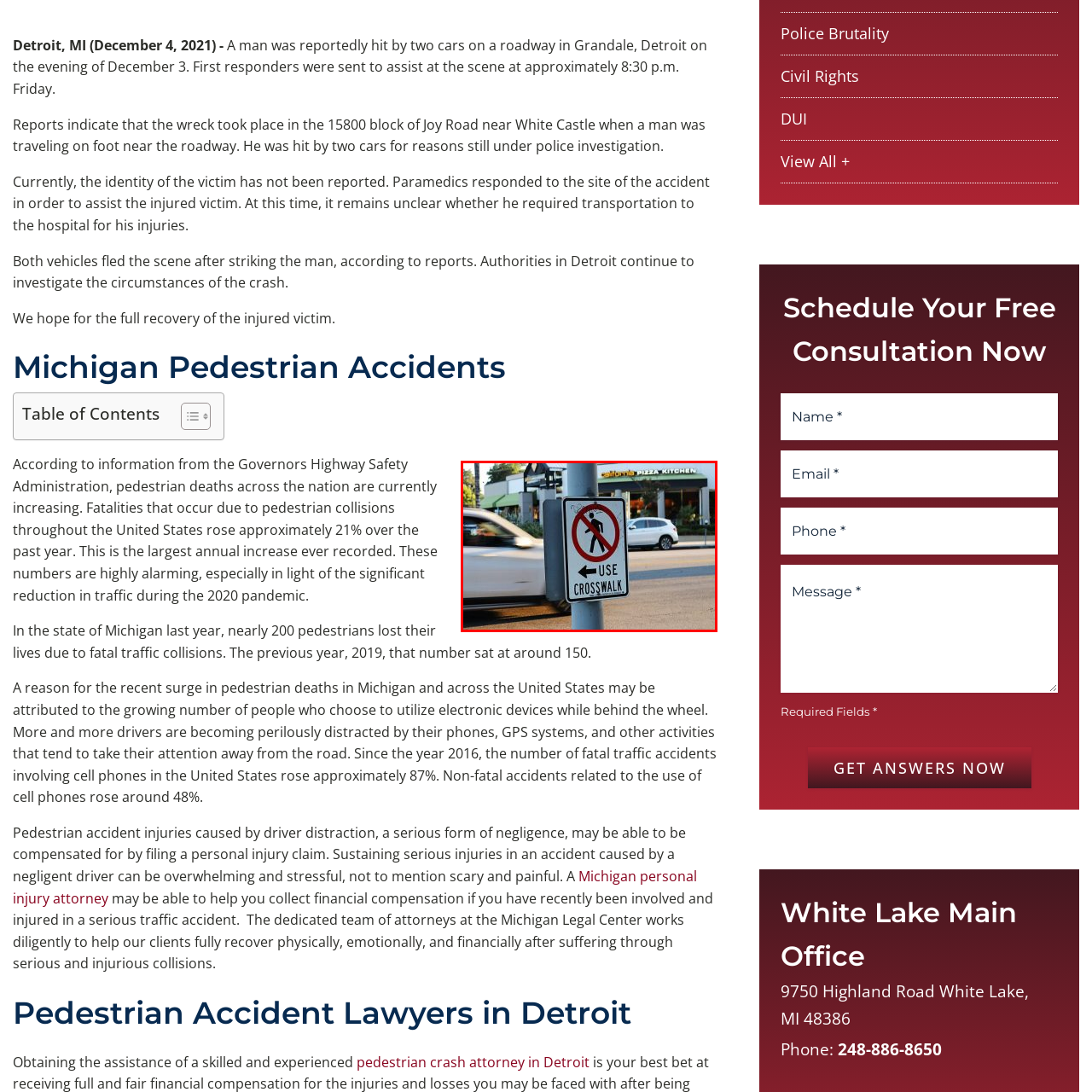What type of restaurant is visible in the background?
Inspect the image enclosed by the red bounding box and respond with as much detail as possible.

The question asks about the type of restaurant visible in the background of the image. Upon examining the image, I notice that in the background, there is a glimpse of a California Pizza Kitchen restaurant, suggesting that the location is urban and frequented by visitors. Therefore, the answer is California Pizza Kitchen.